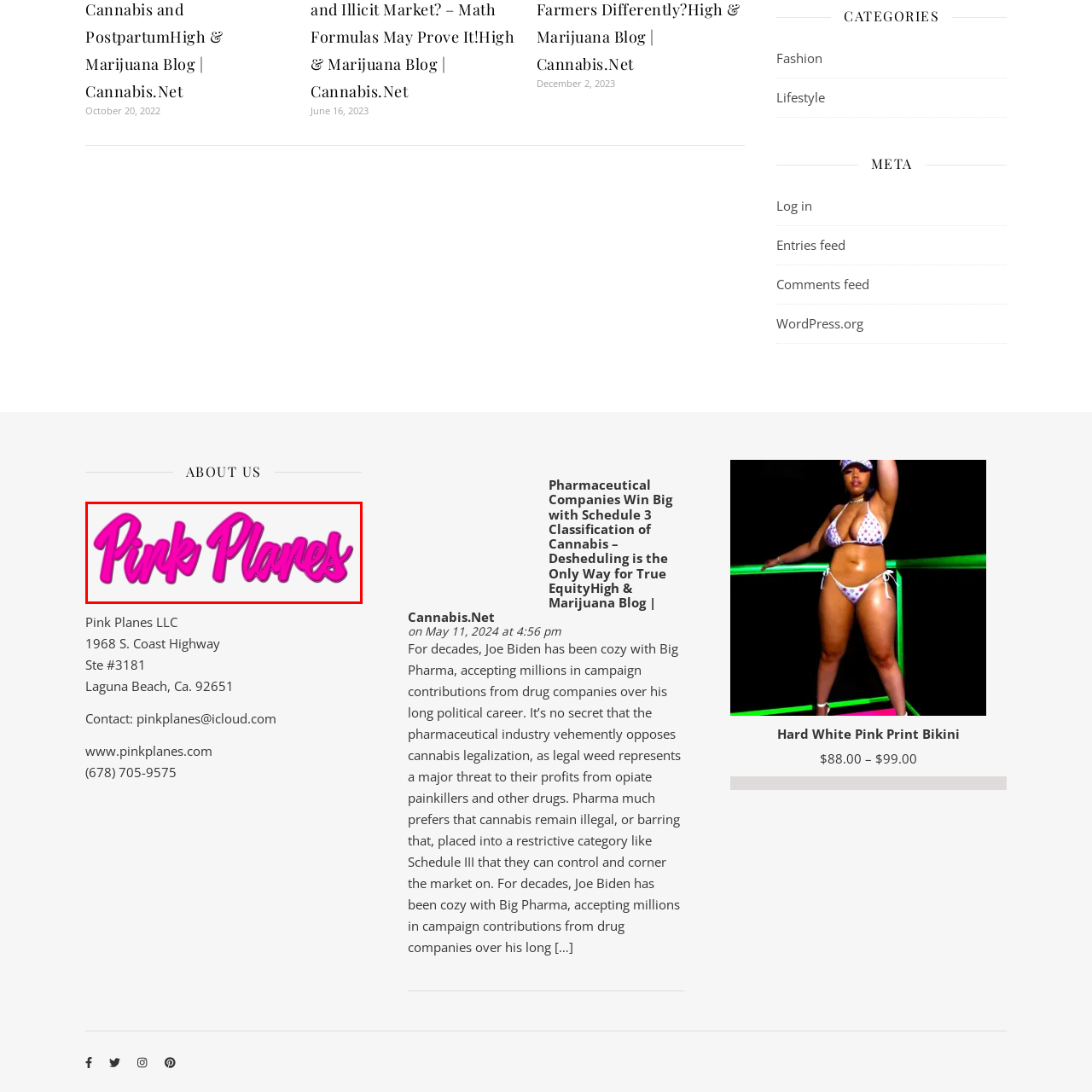Offer a detailed caption for the image that is surrounded by the red border.

The image features the vibrant logo of "Pink Planes," showcasing the brand's name in a bold, playful font. The text is rendered in a striking shade of pink against a white background, emphasizing a modern and energetic aesthetic. This logo encapsulates the essence of the brand, which likely emphasizes creativity and a fun approach to its offerings. The overall design suggests a focus on fashion, lifestyle, or related themes, aligning with the company’s identity as indicated in the surrounding text within its website structure. The logo serves as an inviting visual cue for visitors exploring the brand's concepts and products.